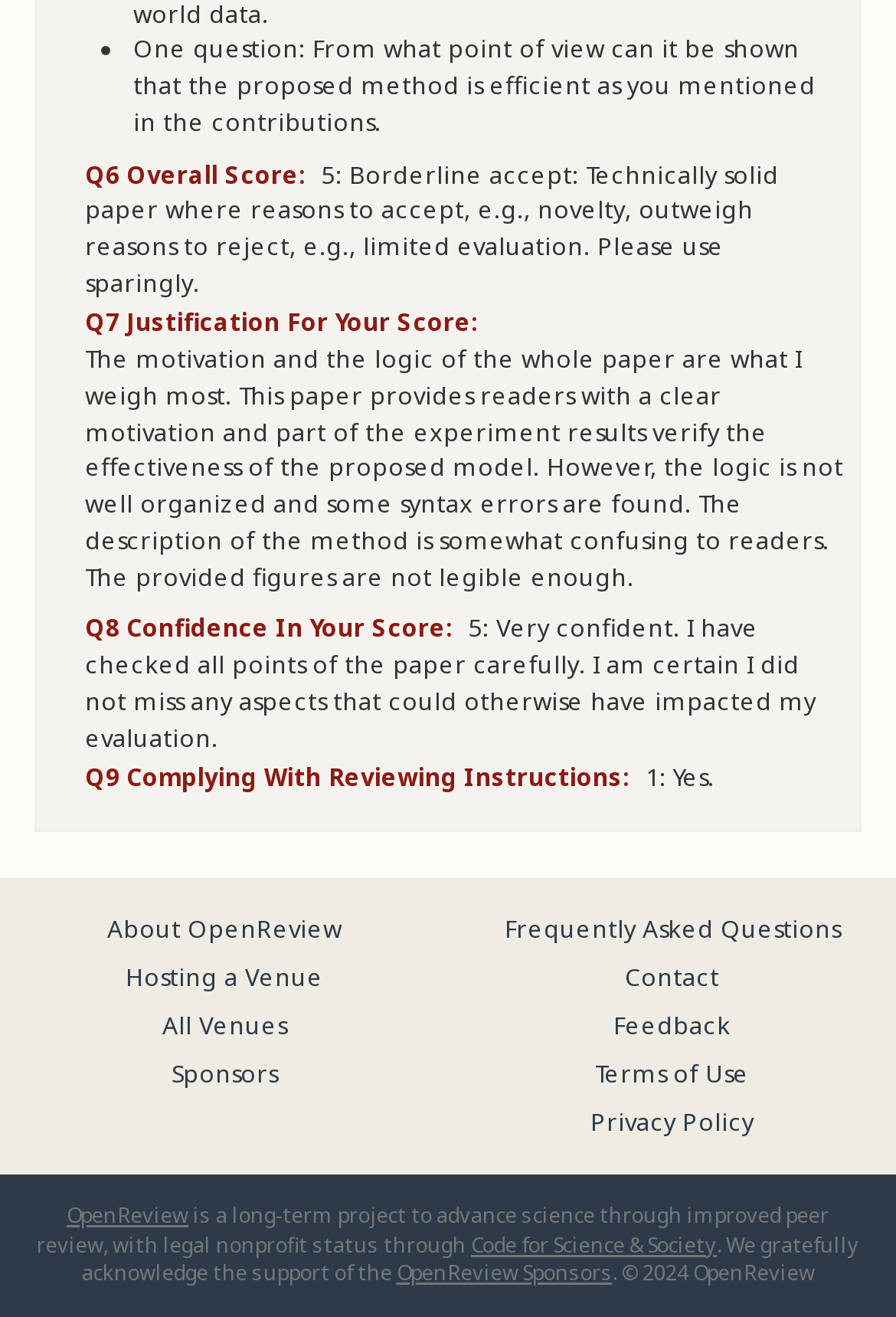Kindly respond to the following question with a single word or a brief phrase: 
What is the overall score of Q6?

5